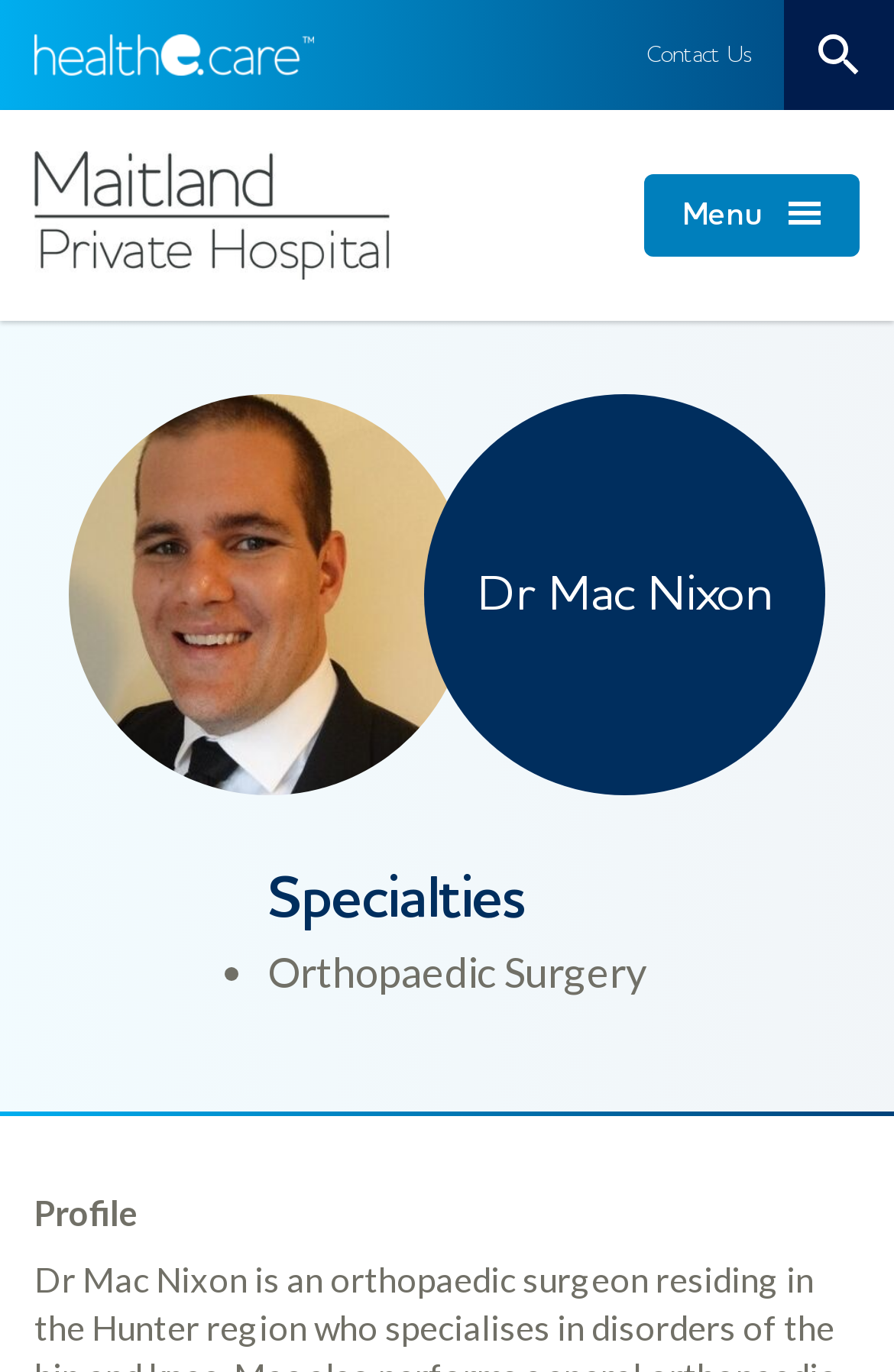Utilize the details in the image to give a detailed response to the question: Is the navigation menu expanded?

I can determine that the navigation menu is not expanded by looking at the 'Toggle navigation' button, which has an 'expanded' property set to 'False'.